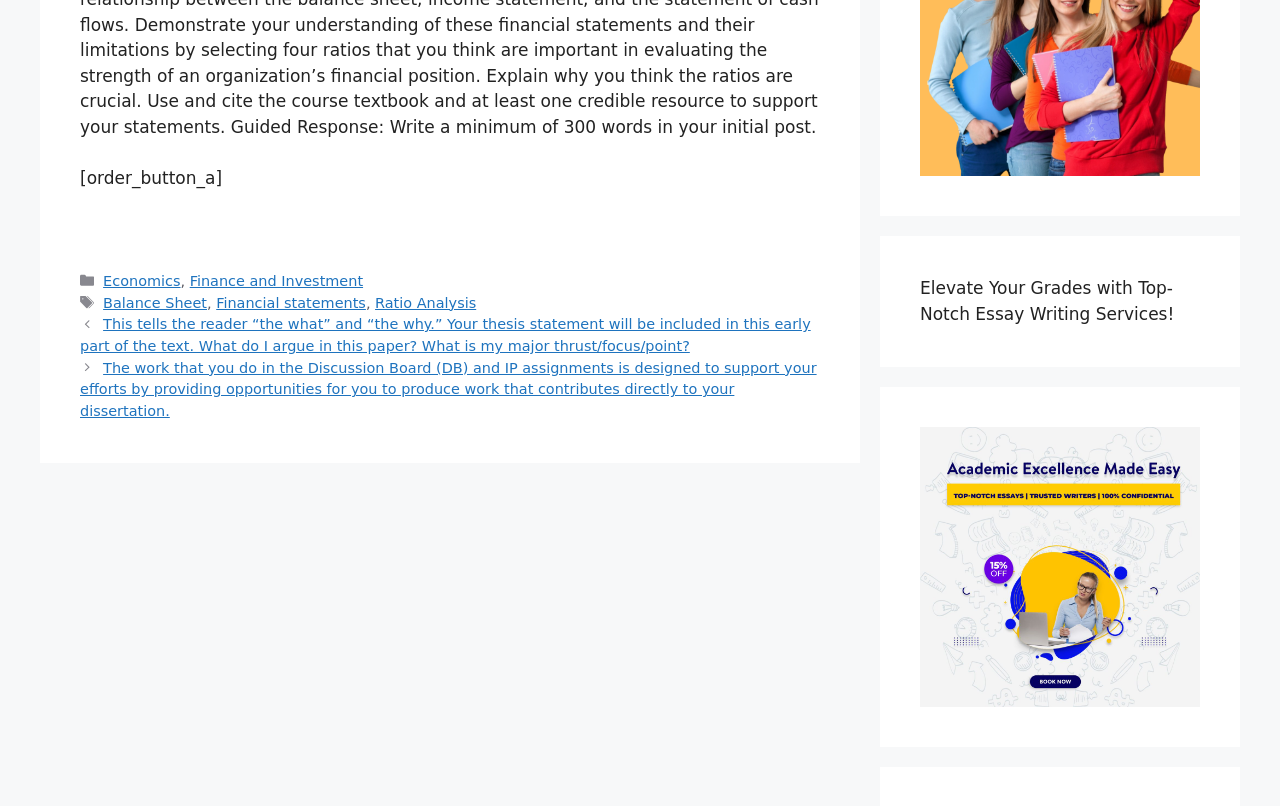Identify the coordinates of the bounding box for the element described below: "Ratio Analysis". Return the coordinates as four float numbers between 0 and 1: [left, top, right, bottom].

[0.293, 0.366, 0.372, 0.386]